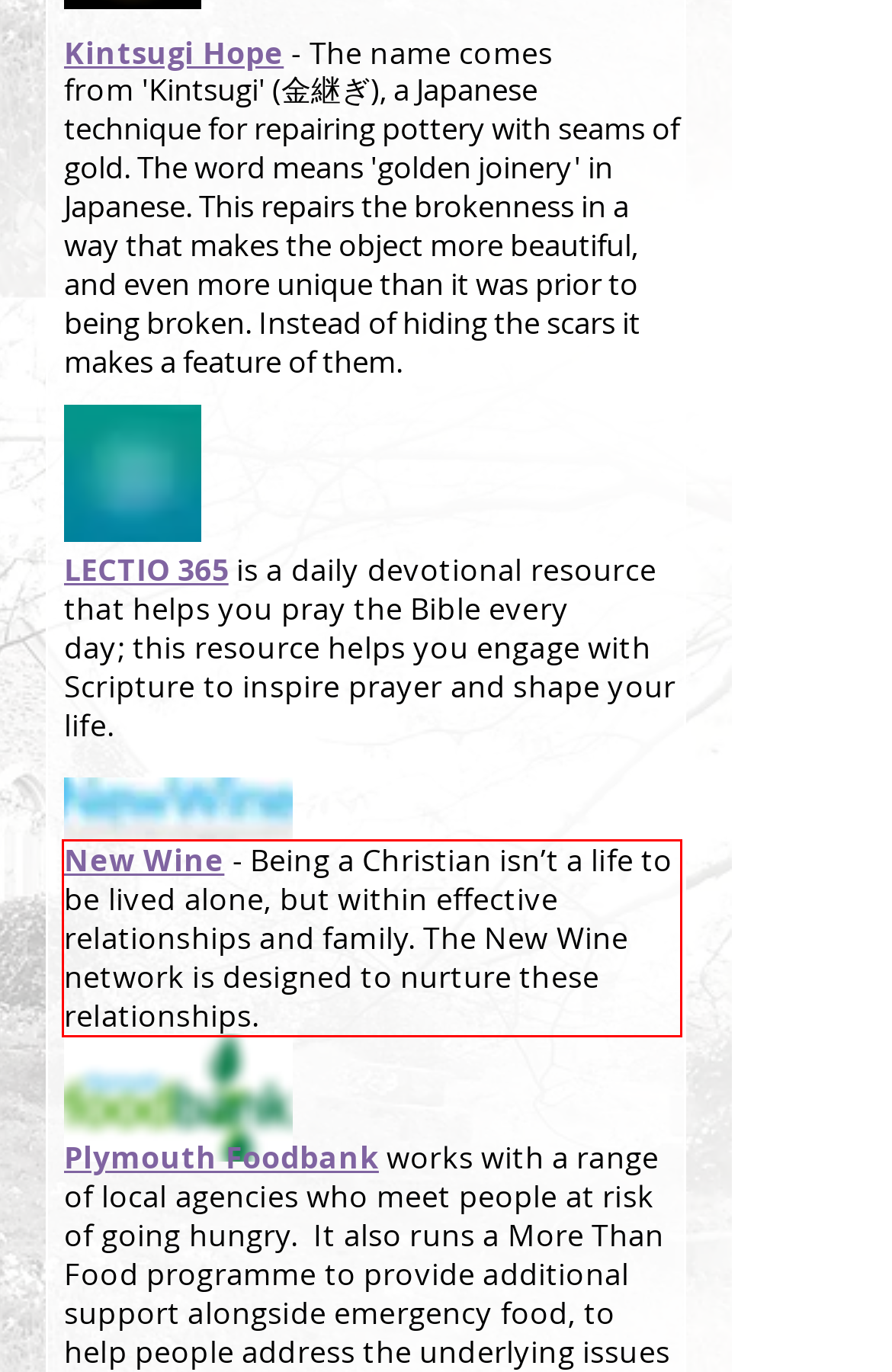Using the provided screenshot of a webpage, recognize the text inside the red rectangle bounding box by performing OCR.

New Wine - Being a Christian isn’t a life to be lived alone, but within effective relationships and family. The New Wine network is designed to nurture these relationships.